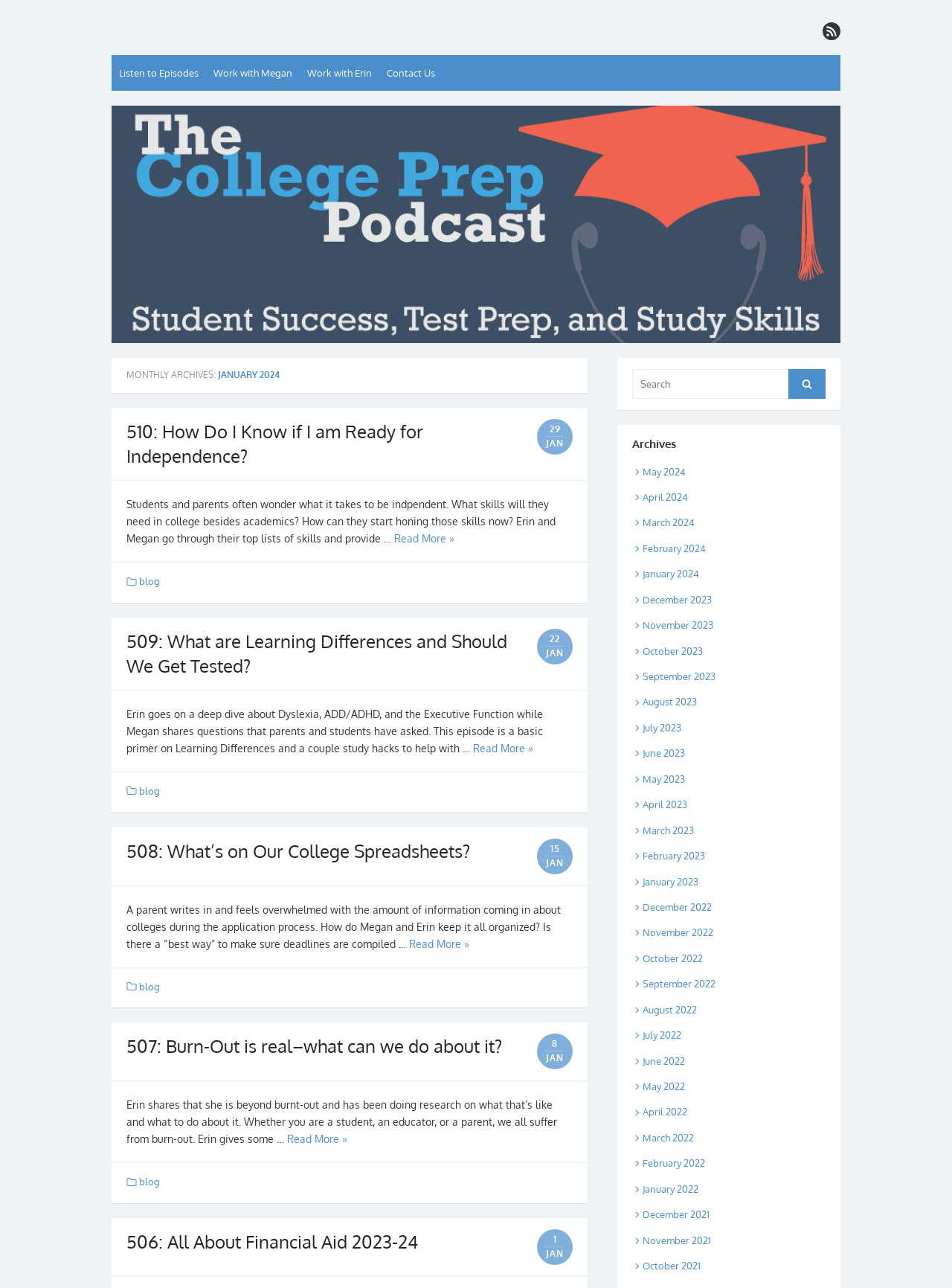Please determine and provide the text content of the webpage's heading.

MONTHLY ARCHIVES: JANUARY 2024